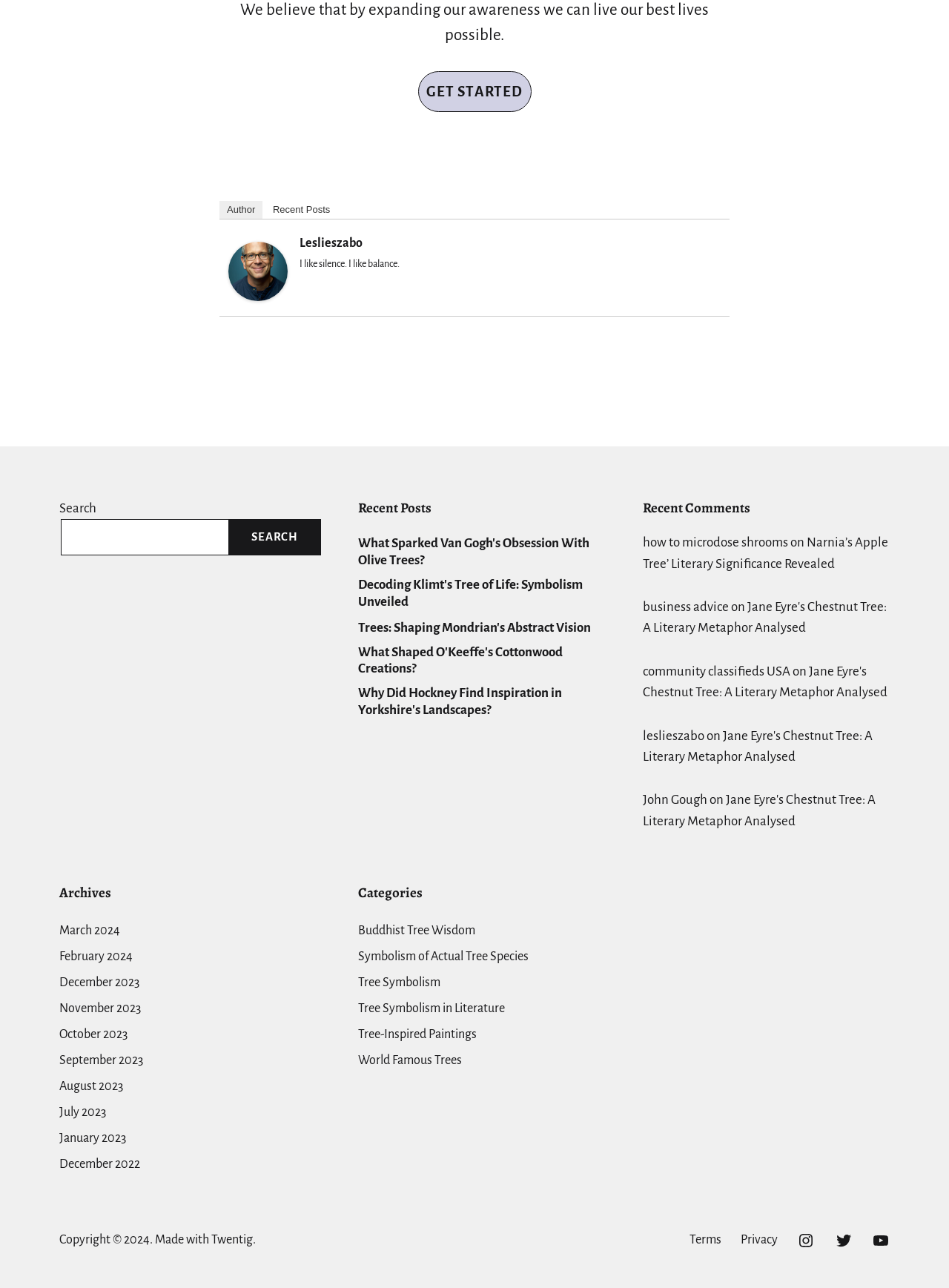What is the name of the platform used to create the website?
Provide a well-explained and detailed answer to the question.

The name of the platform used to create the website can be found in the footer section, where it says 'Copyright © 2024. Made with Twentig.'